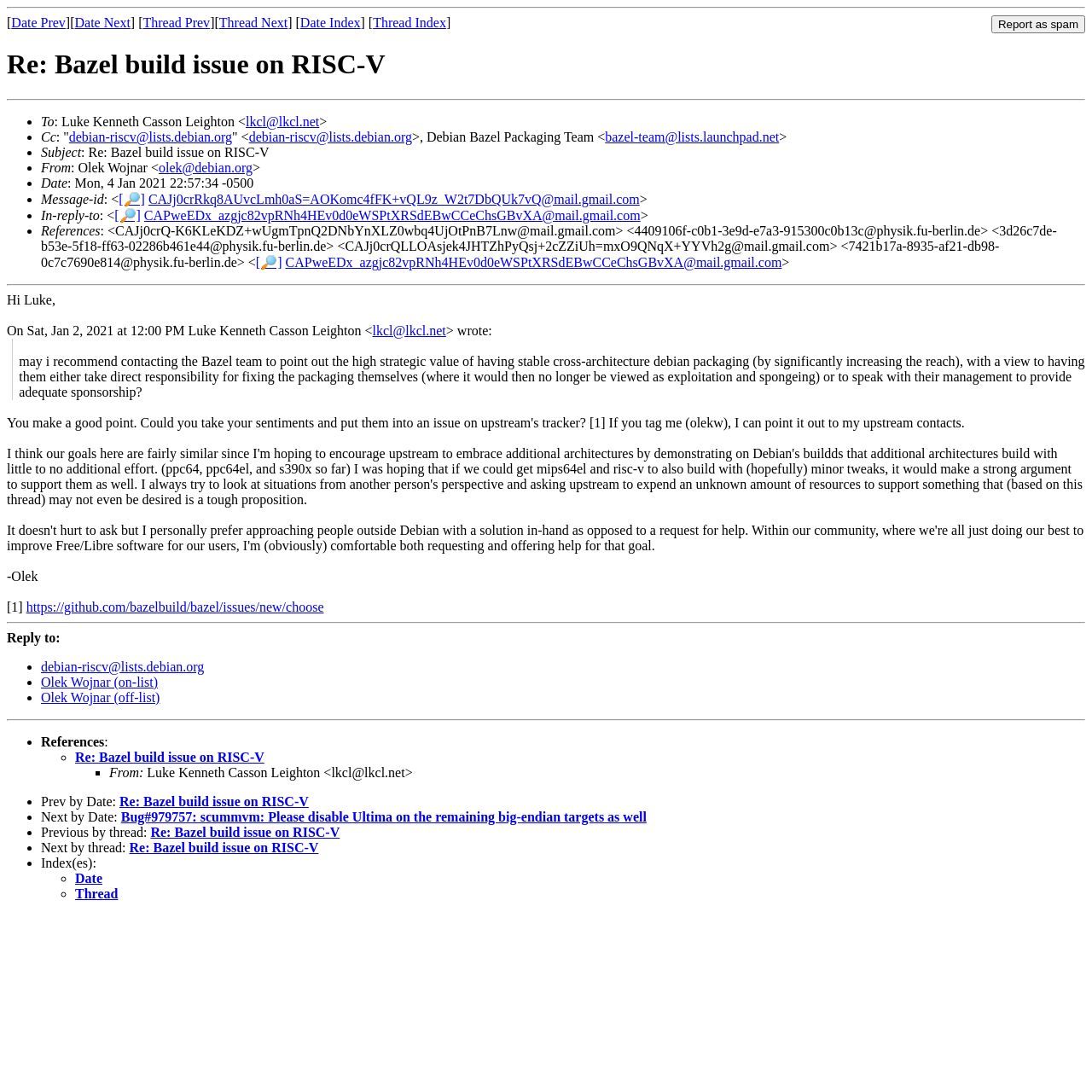Identify the bounding box coordinates of the area that should be clicked in order to complete the given instruction: "Click the link to watch Winx Club season 7 episode 1". The bounding box coordinates should be four float numbers between 0 and 1, i.e., [left, top, right, bottom].

None